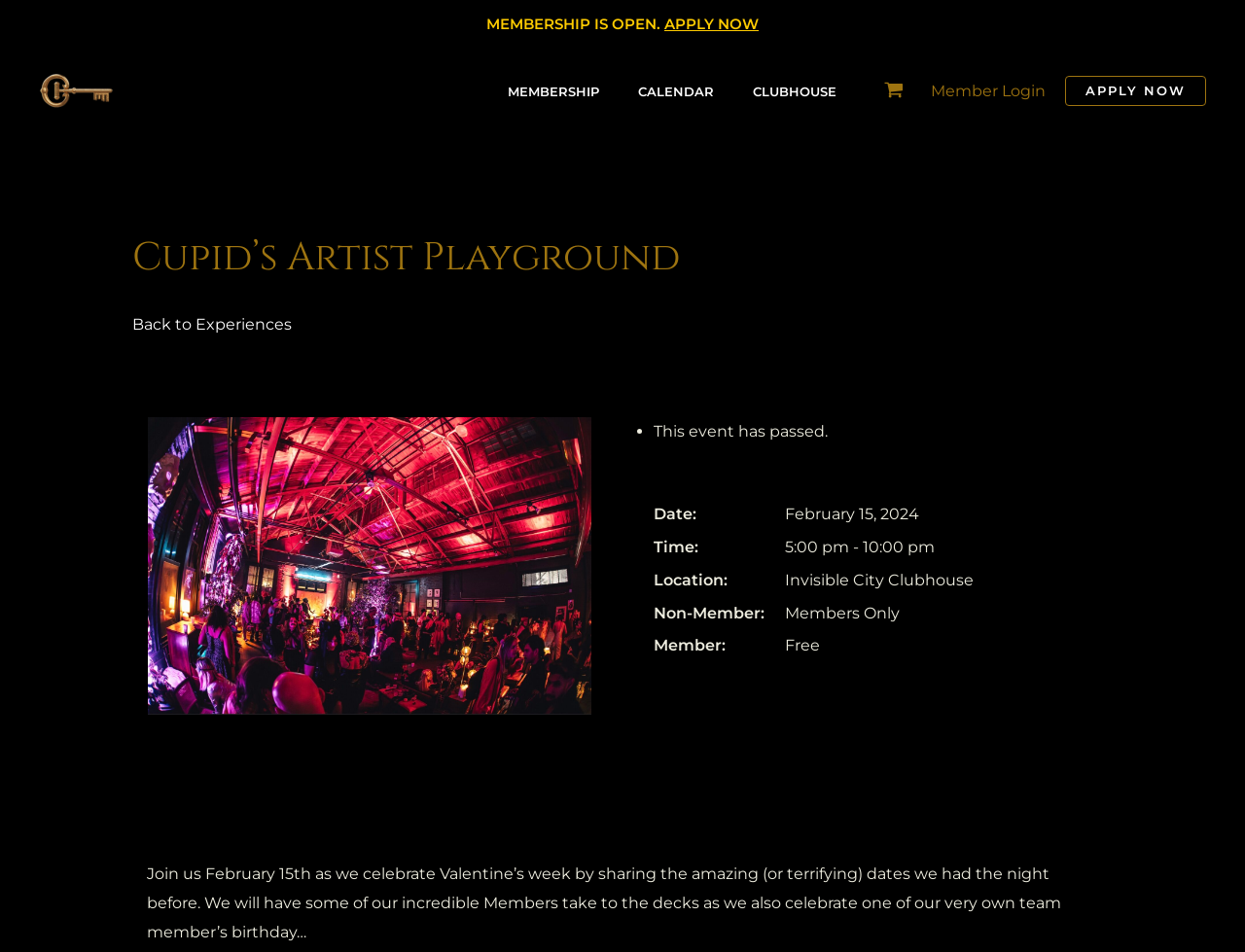Please pinpoint the bounding box coordinates for the region I should click to adhere to this instruction: "Back to experiences".

[0.106, 0.331, 0.234, 0.35]